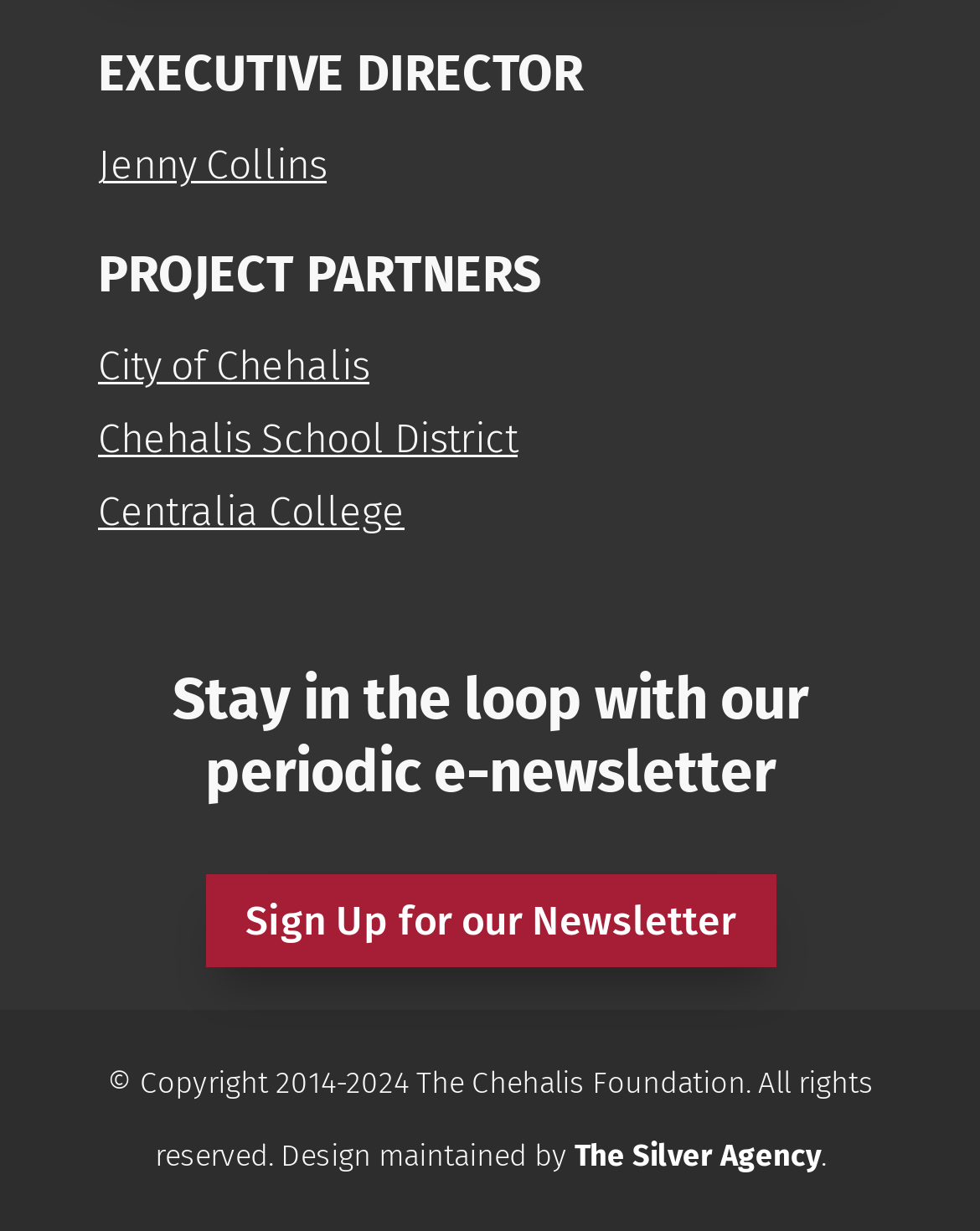Locate the bounding box of the UI element described in the following text: "Sign Up for our Newsletter".

[0.209, 0.711, 0.791, 0.786]